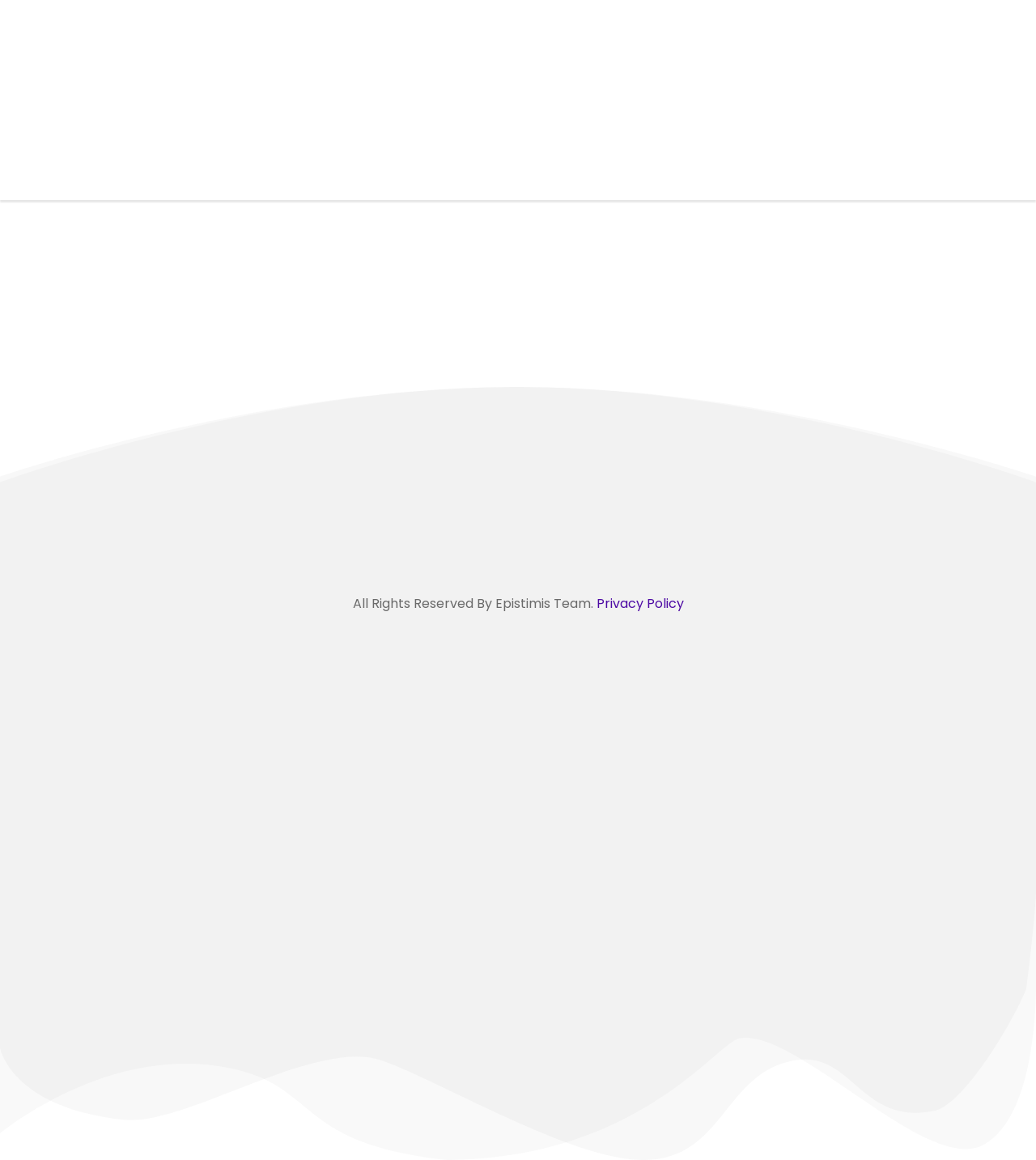Based on the image, provide a detailed and complete answer to the question: 
What is the purpose of EMT?

The purpose of EMT is to be easy to use, as stated in the introductory text on the webpage. This suggests that EMT is designed to be user-friendly and accessible.